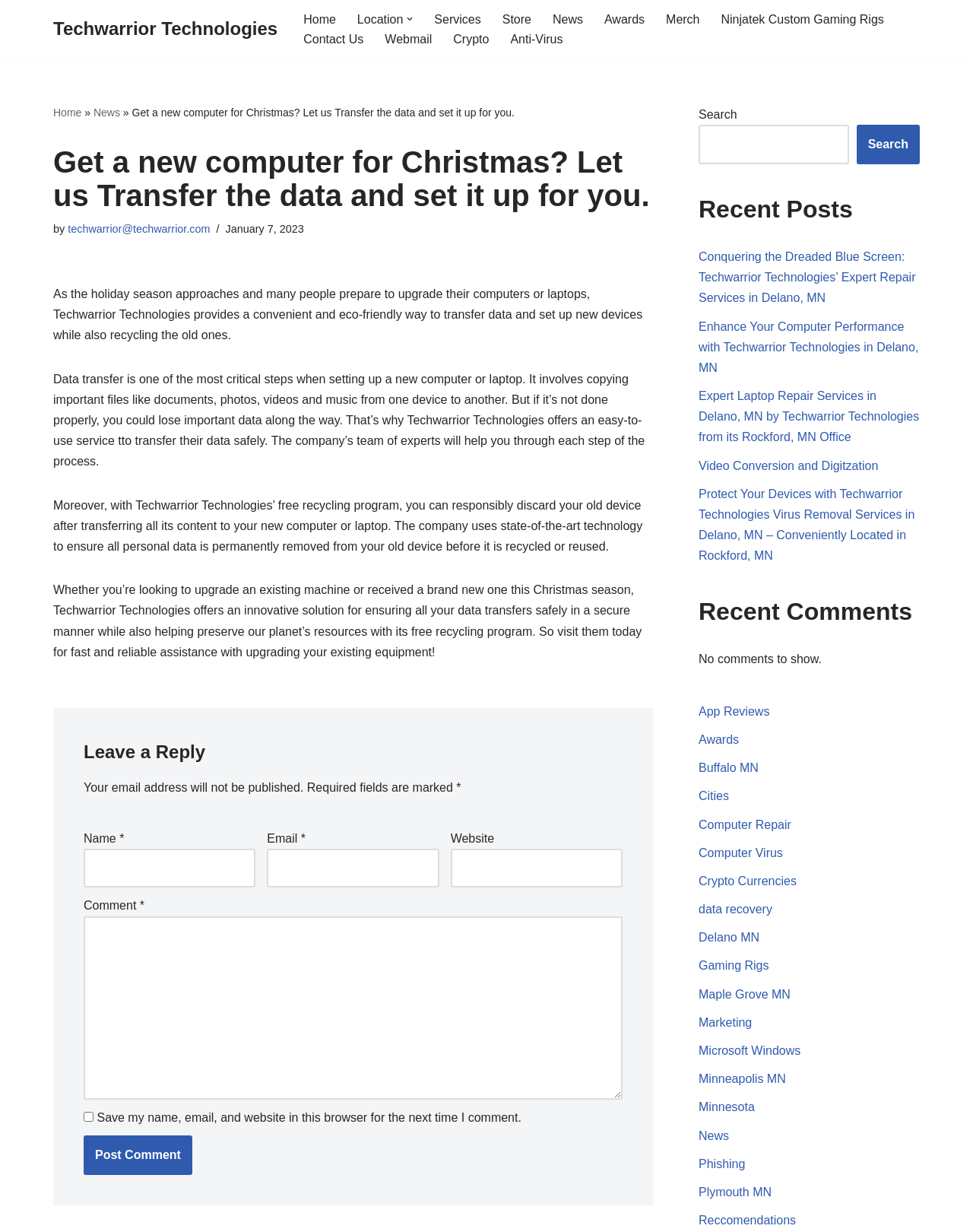Provide the bounding box coordinates for the area that should be clicked to complete the instruction: "Check the 'Recent Posts'".

[0.718, 0.158, 0.945, 0.181]